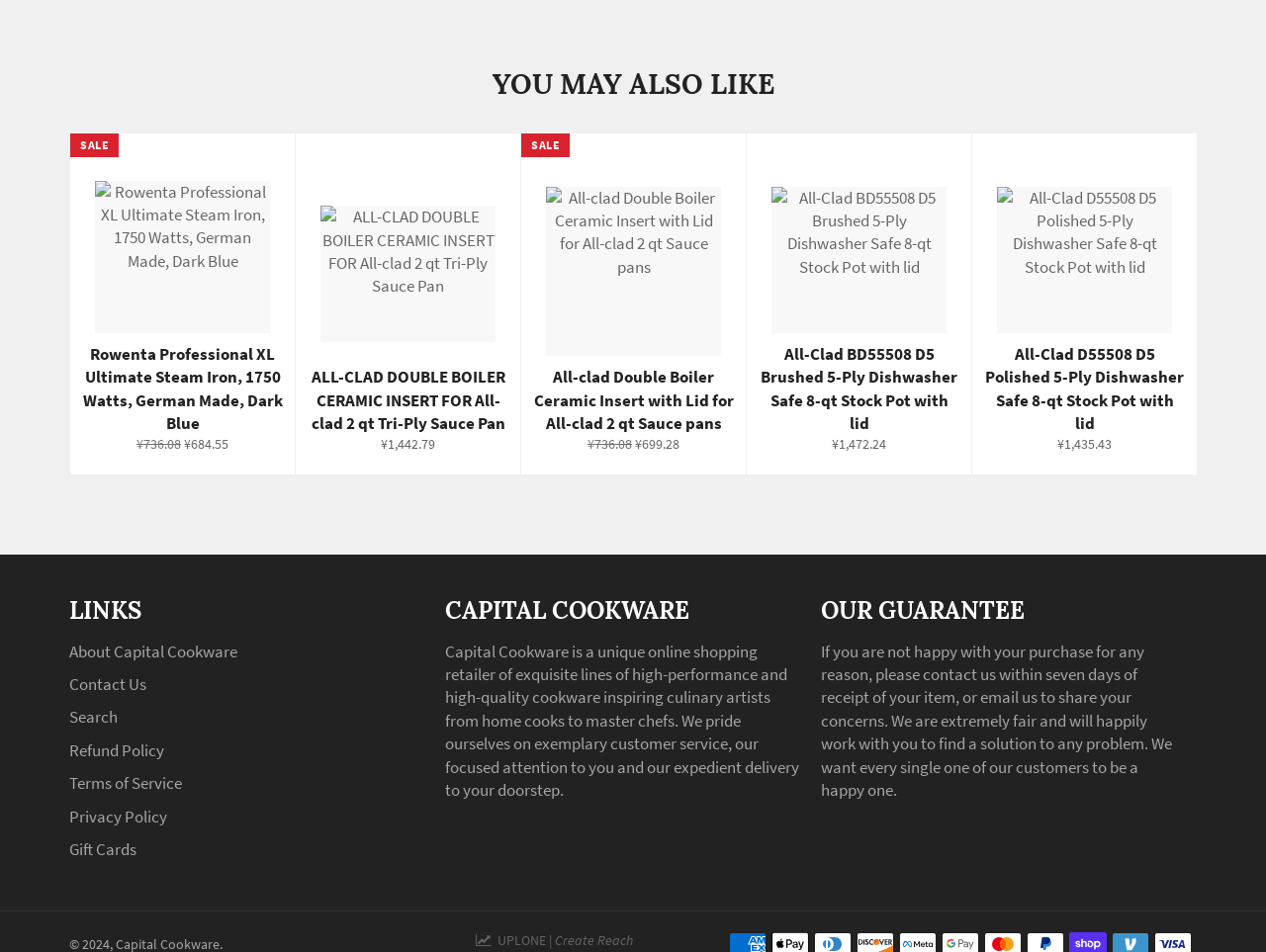Determine the bounding box coordinates of the region to click in order to accomplish the following instruction: "click Subscribe". Provide the coordinates as four float numbers between 0 and 1, specifically [left, top, right, bottom].

None